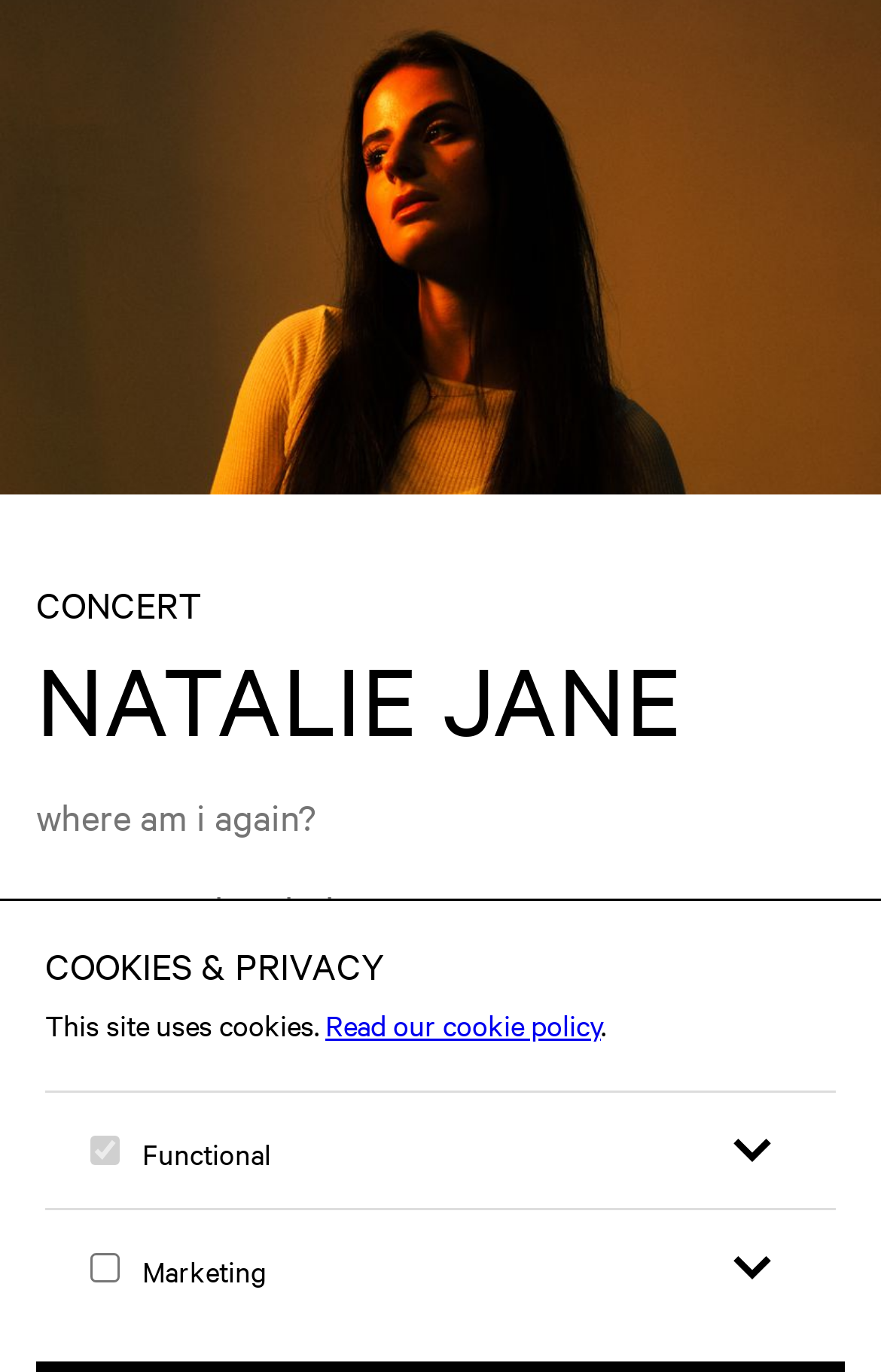Identify the bounding box coordinates for the UI element described as: "parent_node: Functional aria-label="Toggle cookie tab"". The coordinates should be provided as four floats between 0 and 1: [left, top, right, bottom].

[0.756, 0.797, 0.949, 0.881]